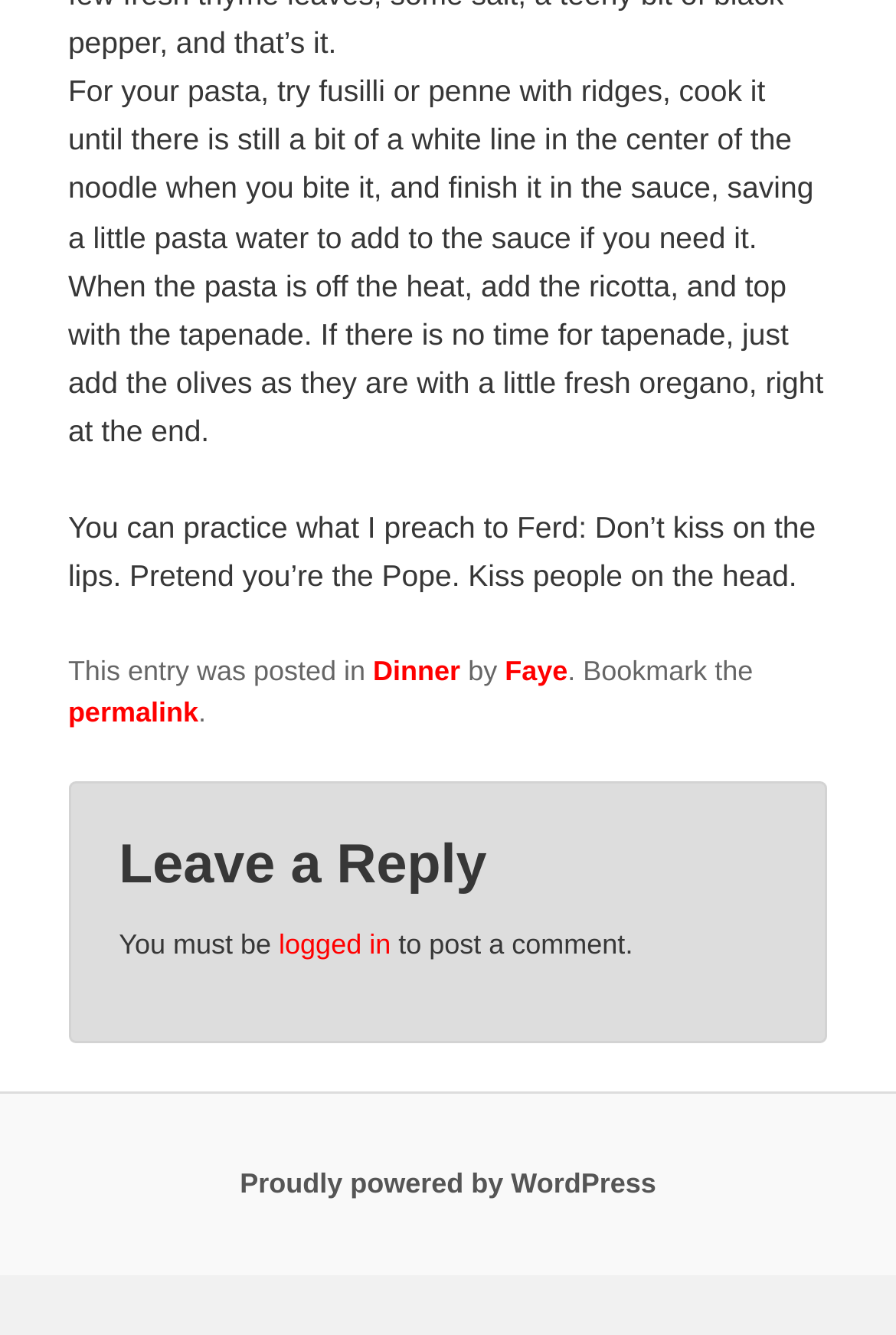Provide a one-word or brief phrase answer to the question:
What type of pasta is recommended?

Fusilli or penne